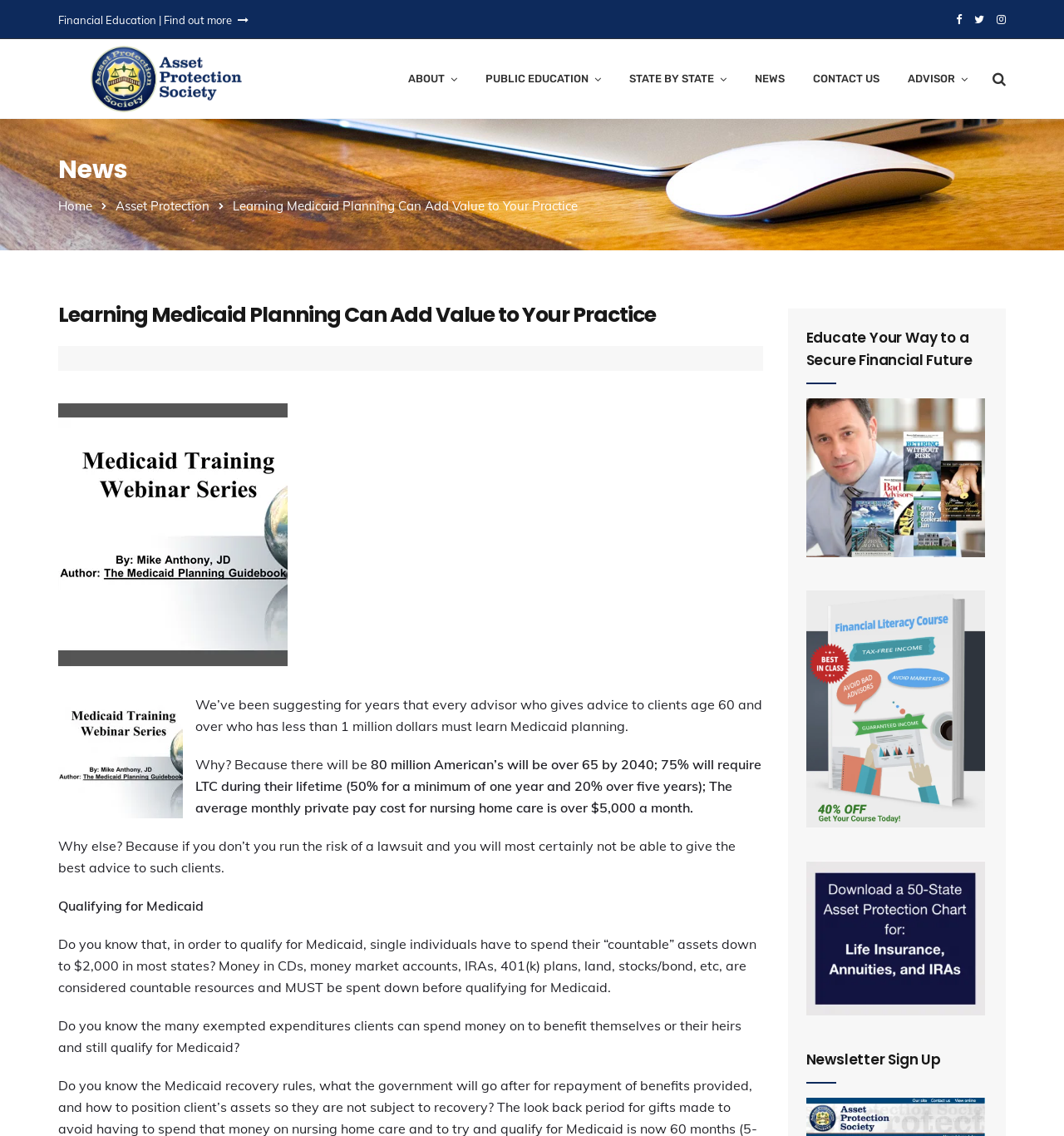Please determine the bounding box coordinates of the section I need to click to accomplish this instruction: "Navigate to 'ABOUT'".

[0.384, 0.034, 0.43, 0.104]